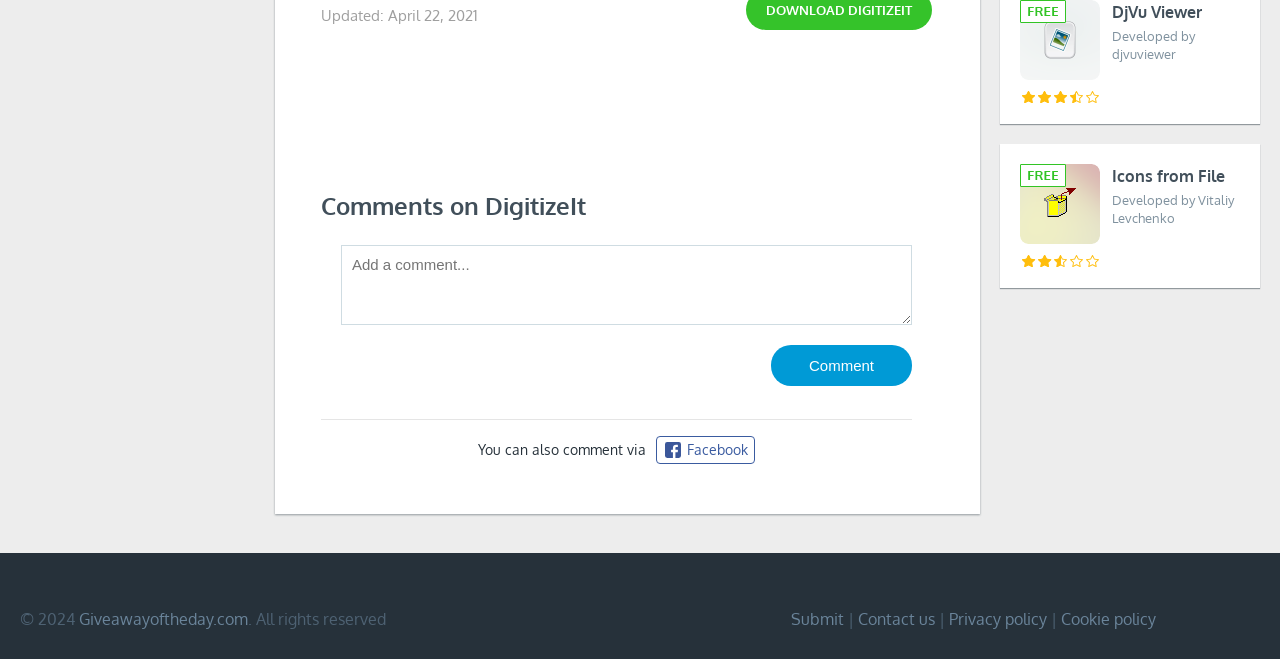Provide the bounding box coordinates of the UI element this sentence describes: "name="content" placeholder="Add a comment..."".

[0.266, 0.372, 0.712, 0.493]